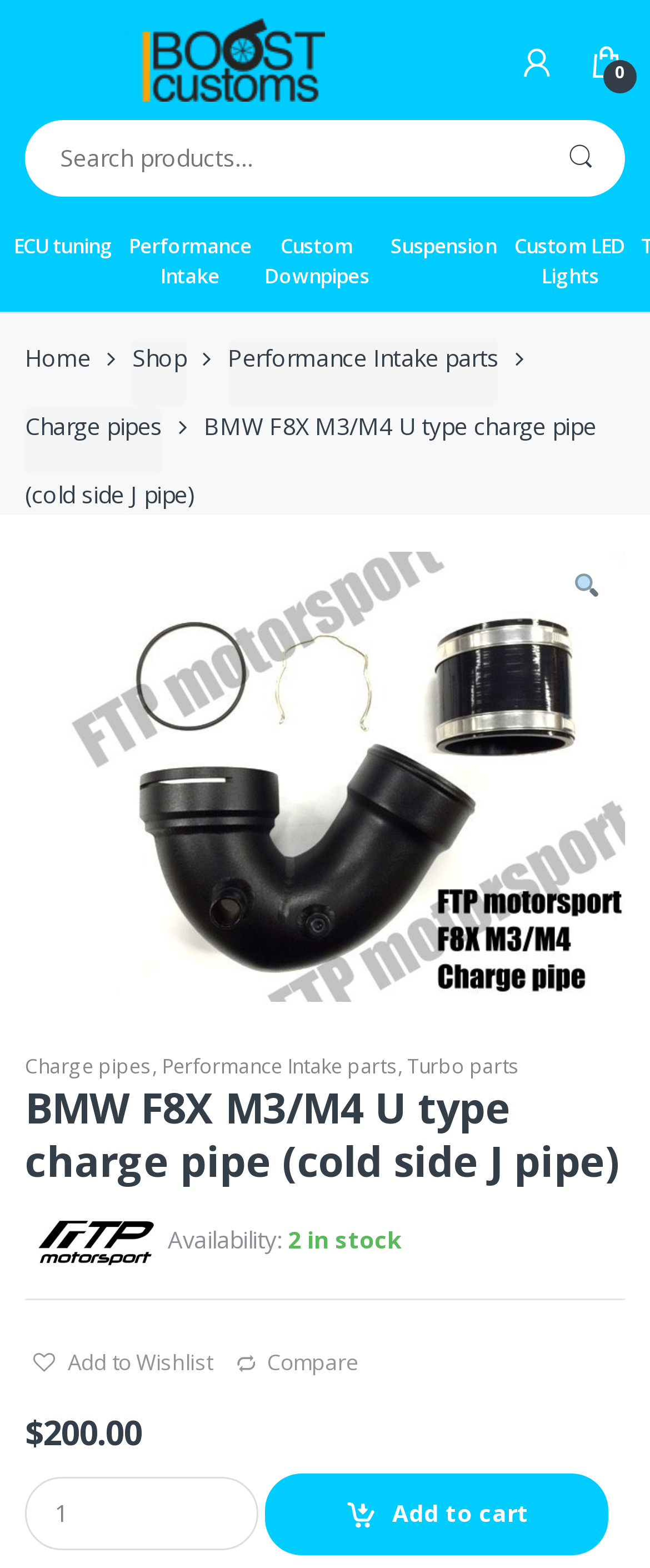From the image, can you give a detailed response to the question below:
What is the minimum quantity that can be added to the cart?

I found the quantity information by looking at the spinbutton element on the webpage, which has a valuemin of 1. This indicates that the minimum quantity that can be added to the cart is 1.